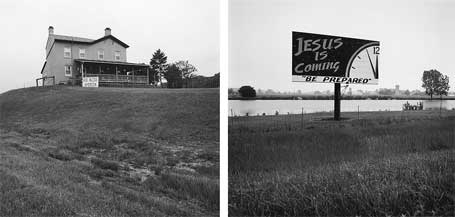What is the message on the billboard?
Provide a detailed answer to the question using information from the image.

The billboard prominently reads 'JESUS IS COMING' with the clock hands positioned to indicate a specific time, adding a sense of urgency to the message, and below it, the phrase 'BE PREPARED' serves as a reminder or alert to viewers.